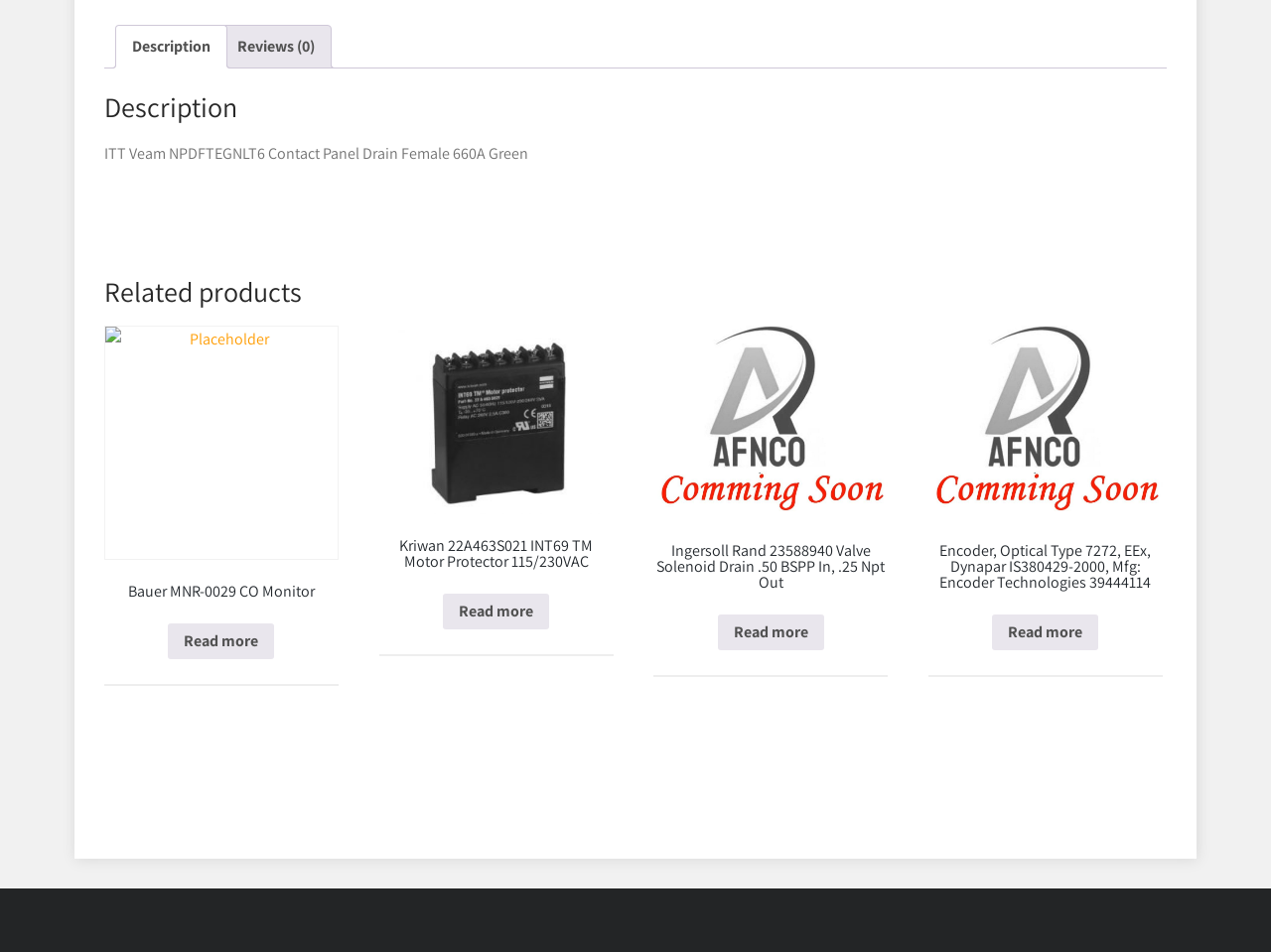Give the bounding box coordinates for the element described by: "Description".

[0.104, 0.027, 0.166, 0.071]